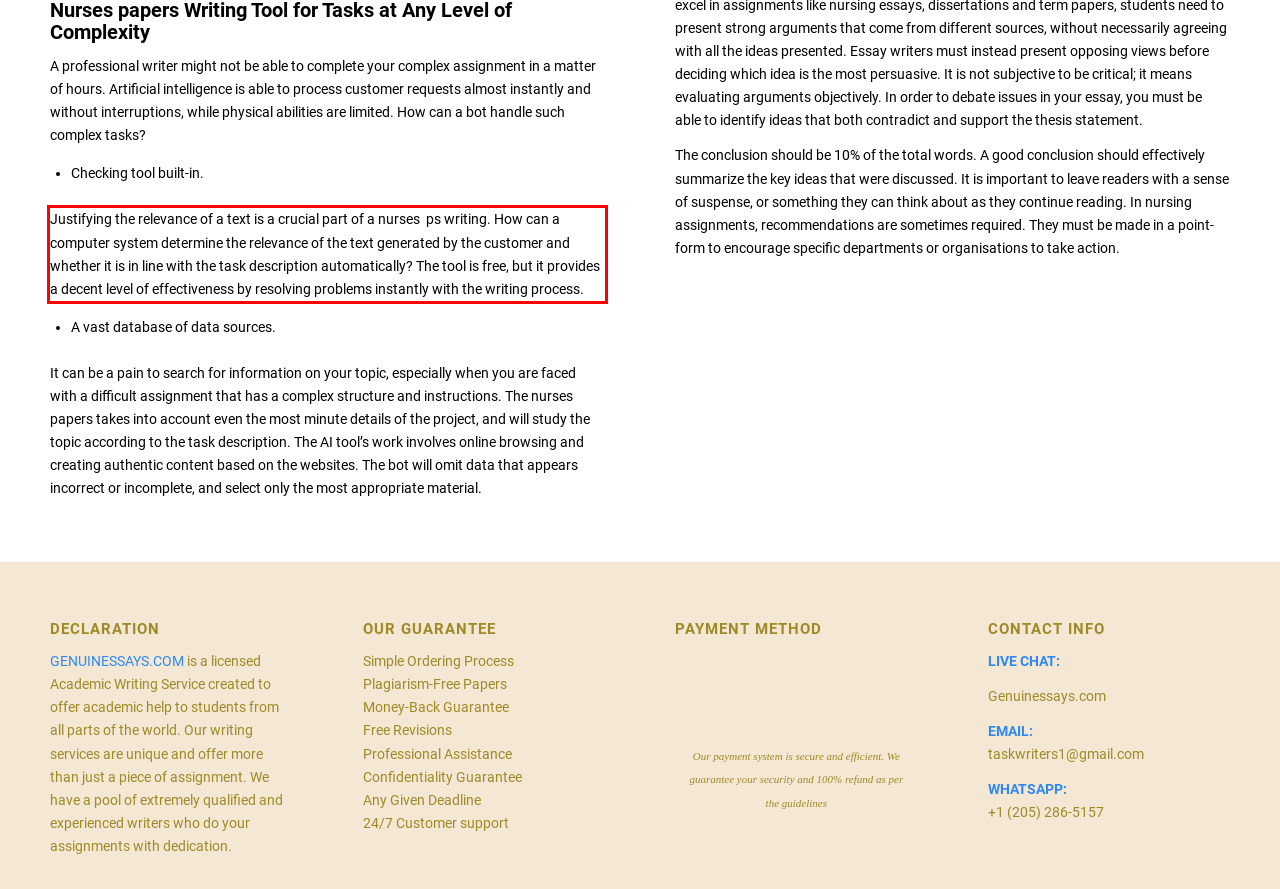From the provided screenshot, extract the text content that is enclosed within the red bounding box.

Justifying the relevance of a text is a crucial part of a nurses ps writing. How can a computer system determine the relevance of the text generated by the customer and whether it is in line with the task description automatically? The tool is free, but it provides a decent level of effectiveness by resolving problems instantly with the writing process.